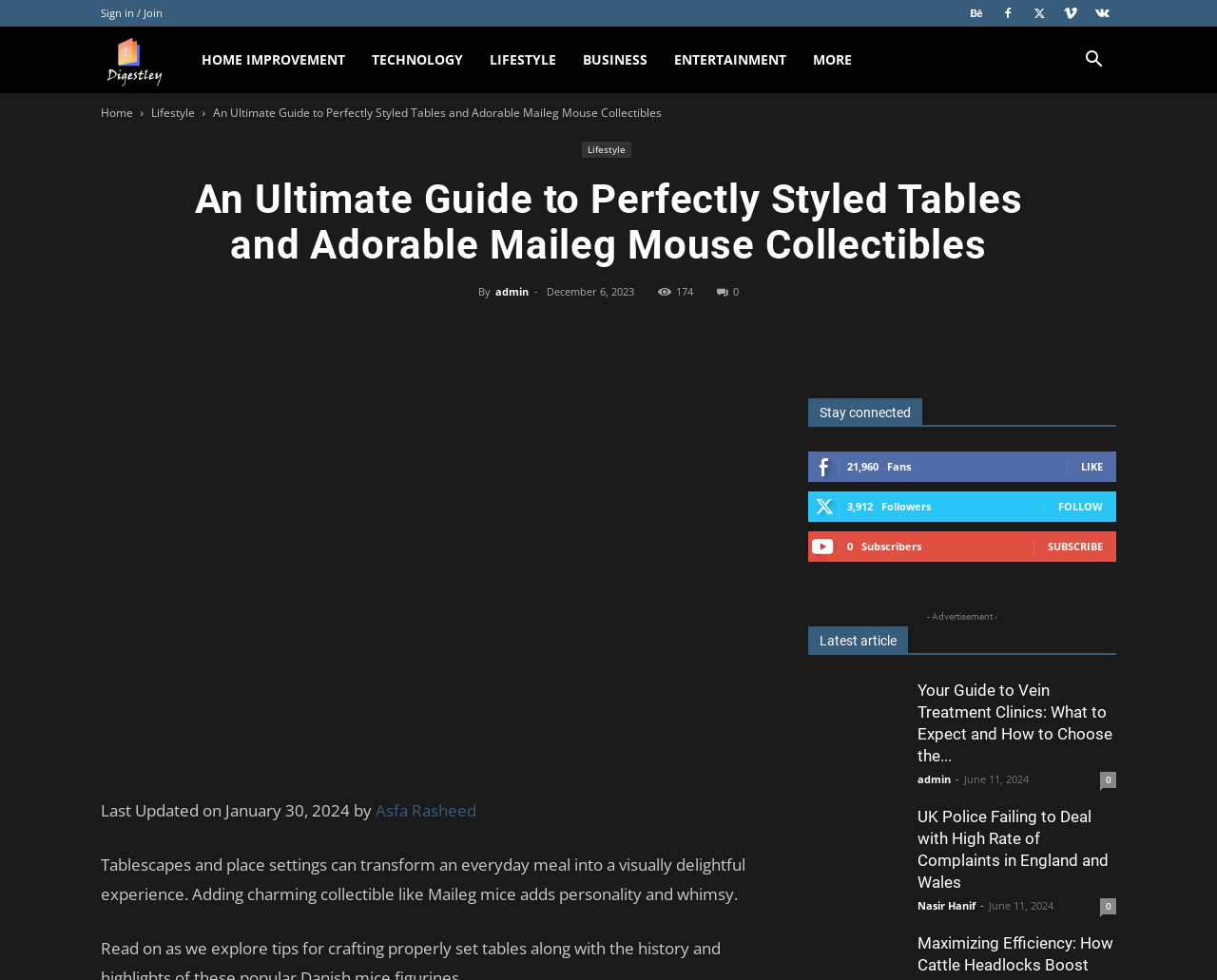Given the description Sign in / Join, predict the bounding box coordinates of the UI element. Ensure the coordinates are in the format (top-left x, top-left y, bottom-right x, bottom-right y) and all values are between 0 and 1.

[0.083, 0.006, 0.134, 0.02]